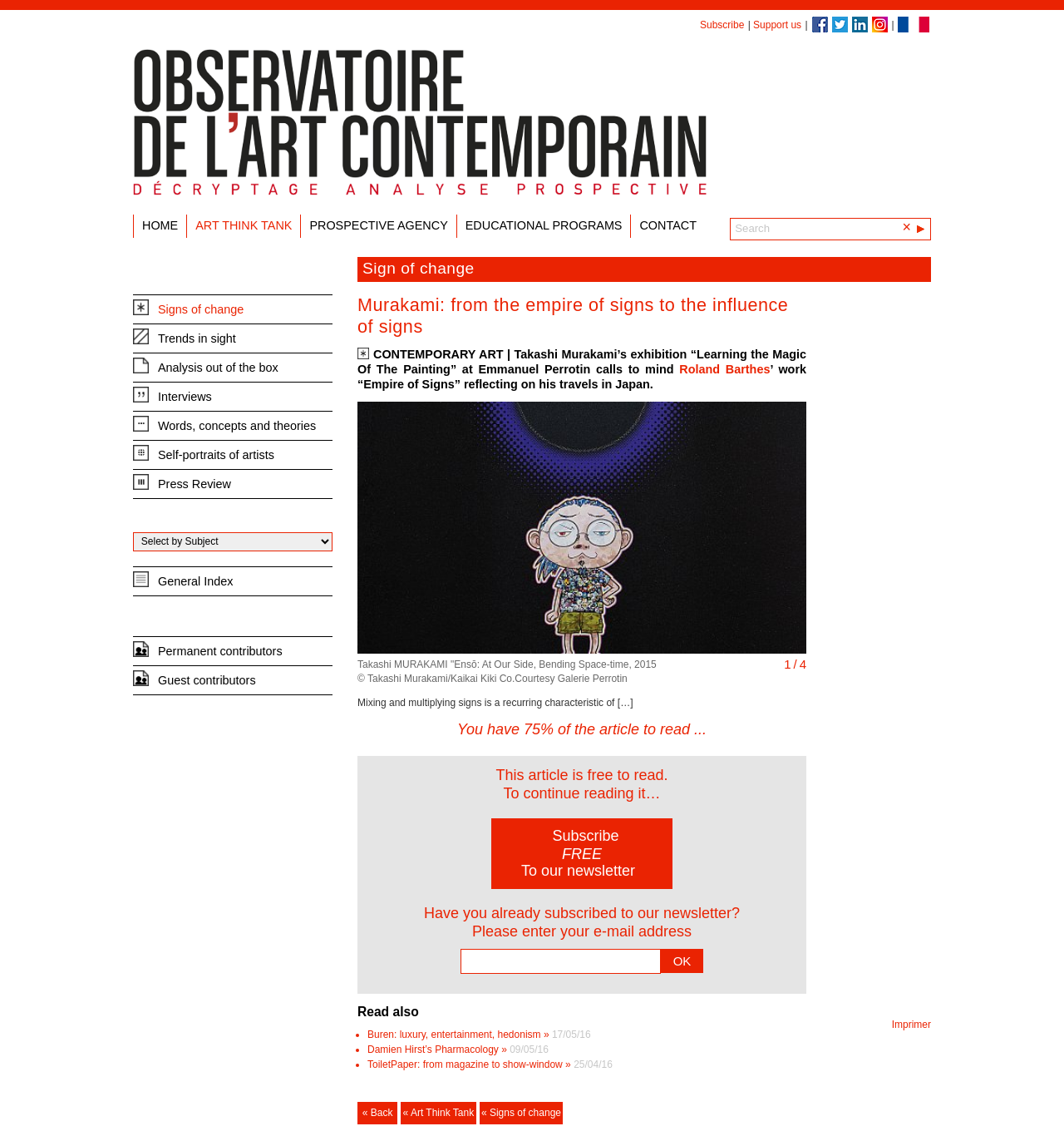By analyzing the image, answer the following question with a detailed response: What is the theme of the article?

The article is categorized under 'Sign of change' and 'Contemporary Art', and it discusses Takashi Murakami's exhibition and its connection to Roland Barthes' work 'Empire of Signs'.